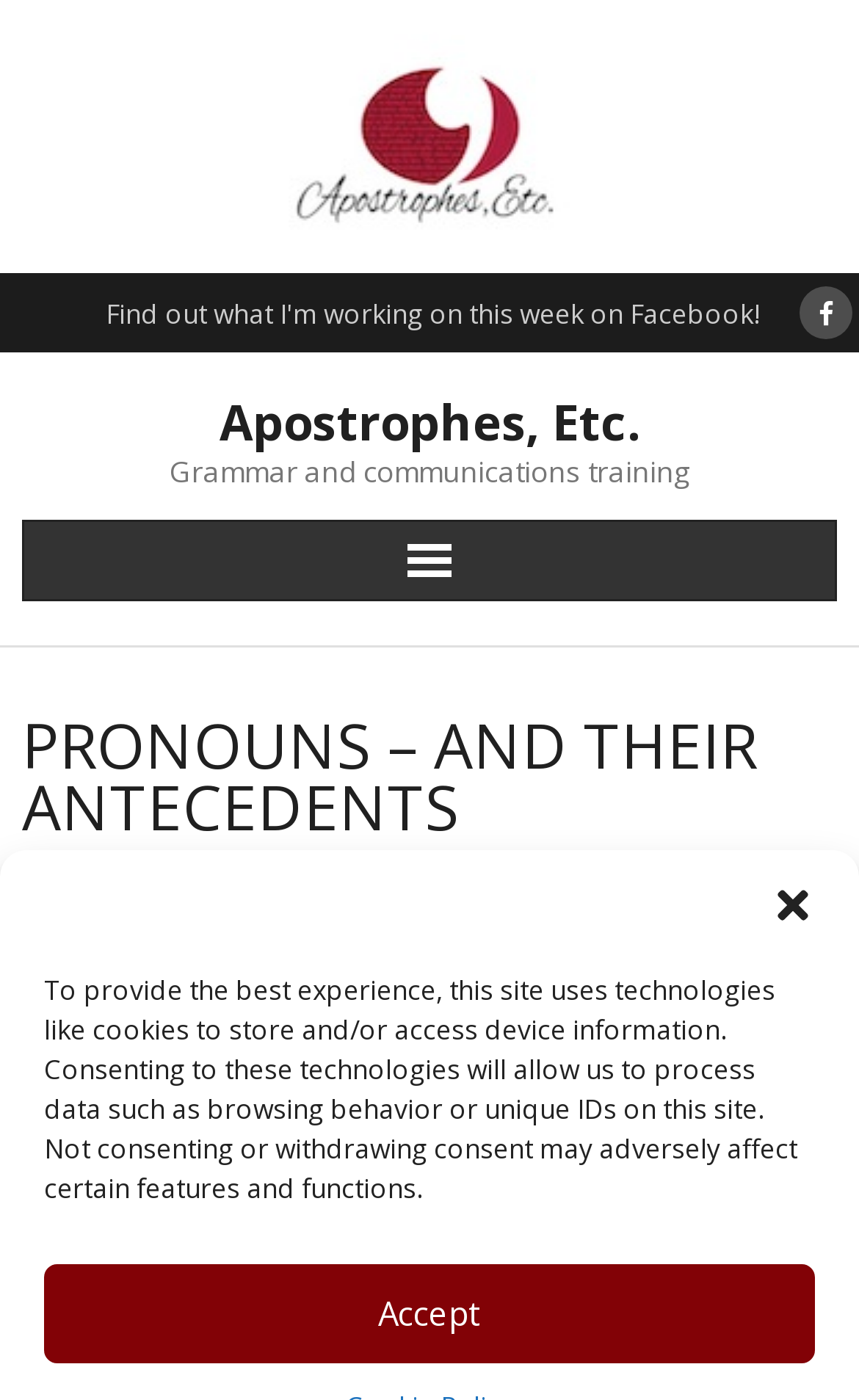Summarize the webpage comprehensively, mentioning all visible components.

The webpage is about grammar and communications training, specifically focusing on pronouns and their antecedents. At the top right corner, there is a button to close a dialog. Below it, there is a notification about the site's use of technologies like cookies to store and/or access device information, with an "Accept" button at the bottom right corner.

The main content area is divided into sections, with a layout table spanning the entire width of the page. On the top right side of the page, there is a link with an icon, and below it, a link to "Apostrophes, Etc. Grammar and communications training" with two headings, "Apostrophes, Etc." and "Grammar and communications training", aligned side by side.

The main heading, "PRONOUNS – AND THEIR ANTECEDENTS", is prominently displayed in the middle of the page. Below it, there is a large figure that takes up most of the remaining space on the page, likely an illustration or diagram related to the topic of pronouns and their antecedents.